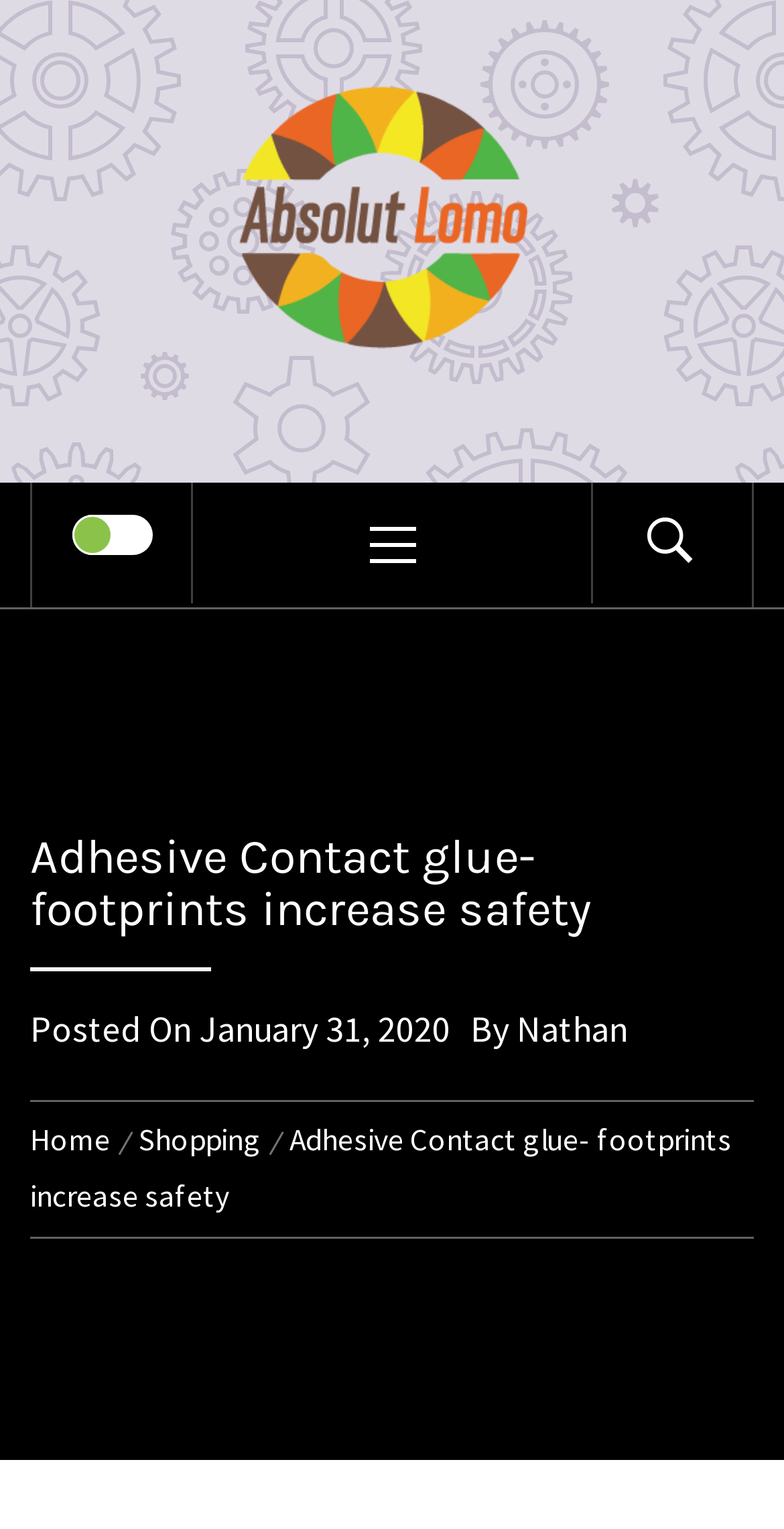Provide the bounding box coordinates of the HTML element described by the text: "parent_node: ABSOLUT LOMO".

[0.038, 0.053, 0.962, 0.23]